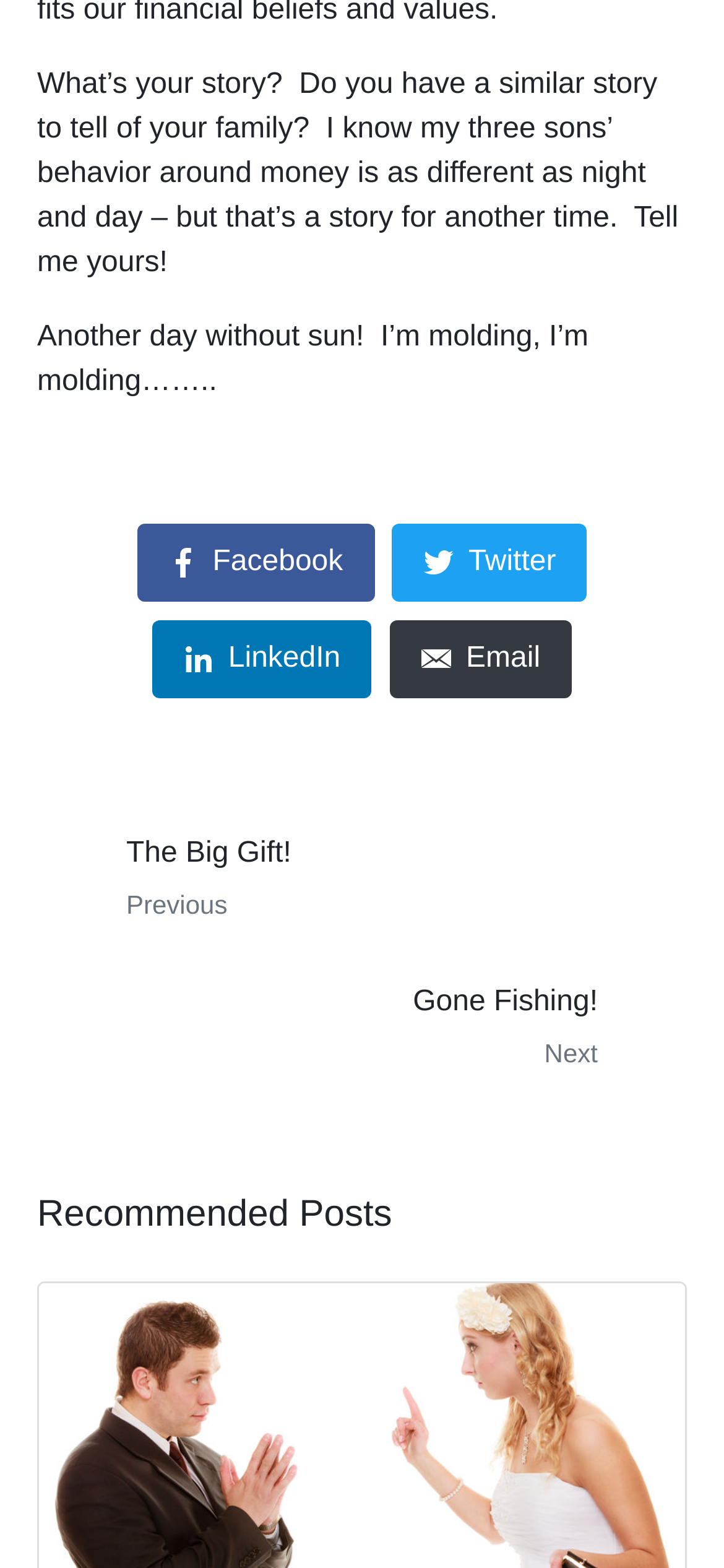Please determine the bounding box of the UI element that matches this description: privacy policy. The coordinates should be given as (top-left x, top-left y, bottom-right x, bottom-right y), with all values between 0 and 1.

None